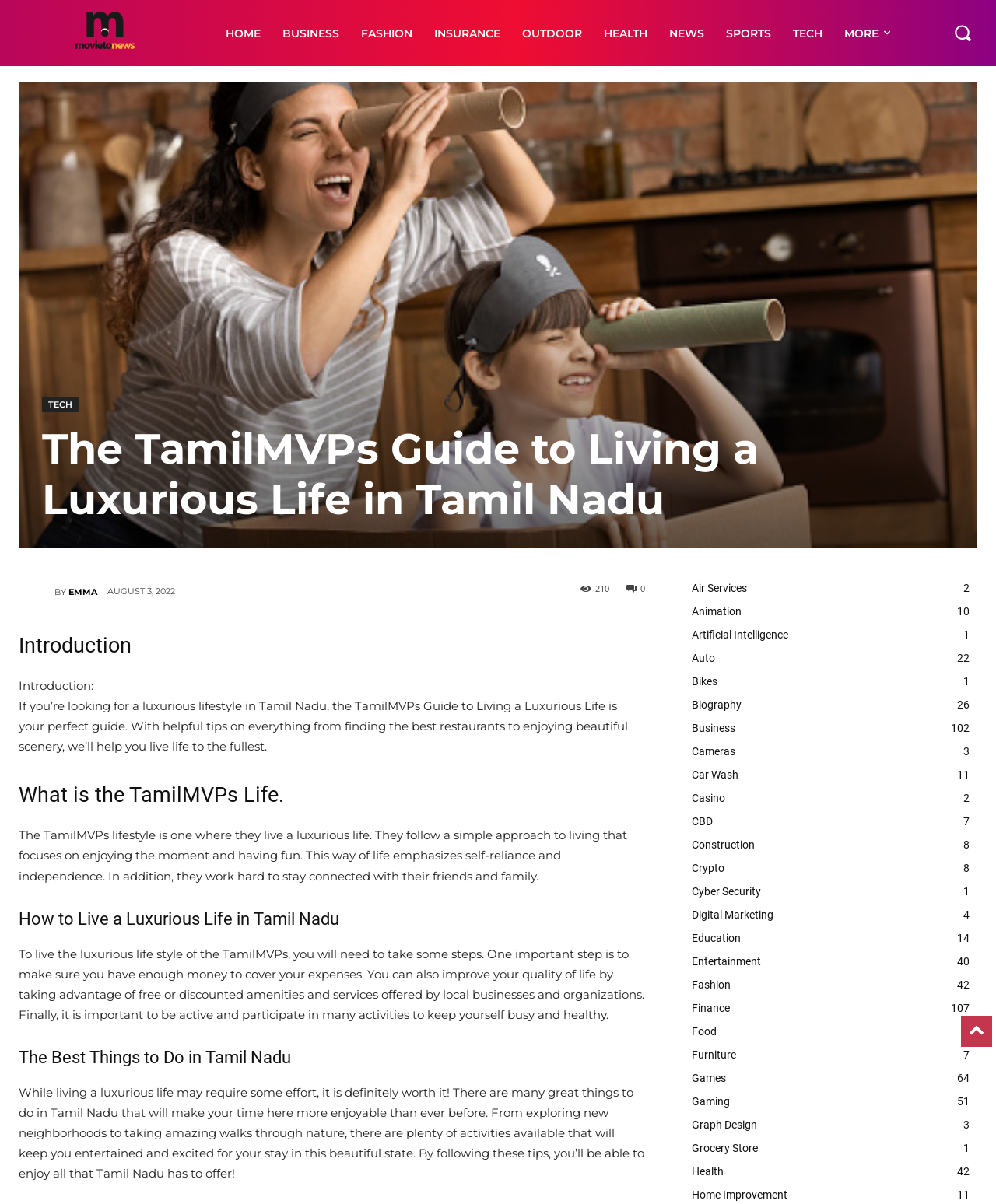Identify the text that serves as the heading for the webpage and generate it.

The TamilMVPs Guide to Living a Luxurious Life in Tamil Nadu